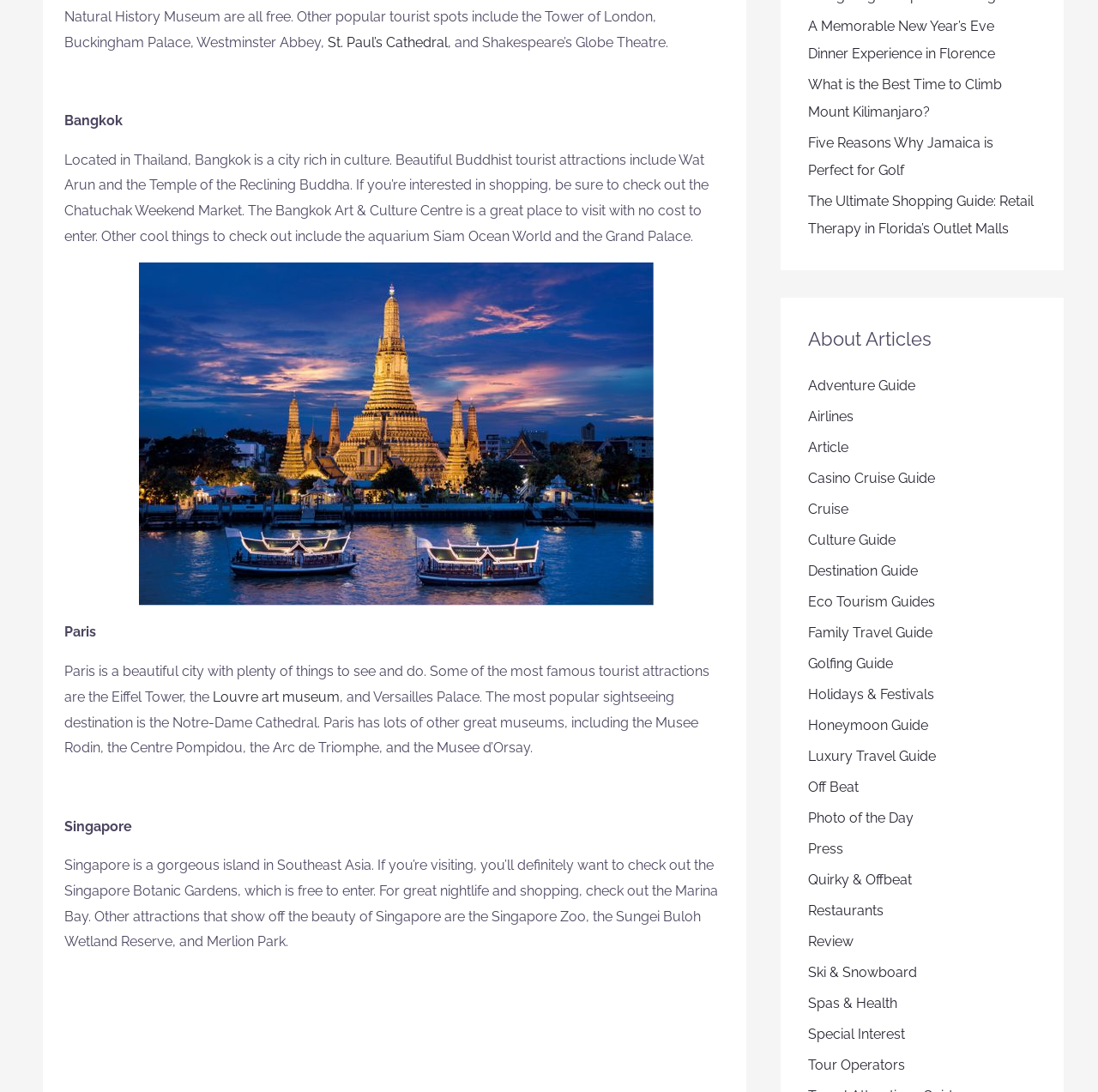Pinpoint the bounding box coordinates of the element that must be clicked to accomplish the following instruction: "Read about Bangkok". The coordinates should be in the format of four float numbers between 0 and 1, i.e., [left, top, right, bottom].

[0.059, 0.103, 0.112, 0.118]